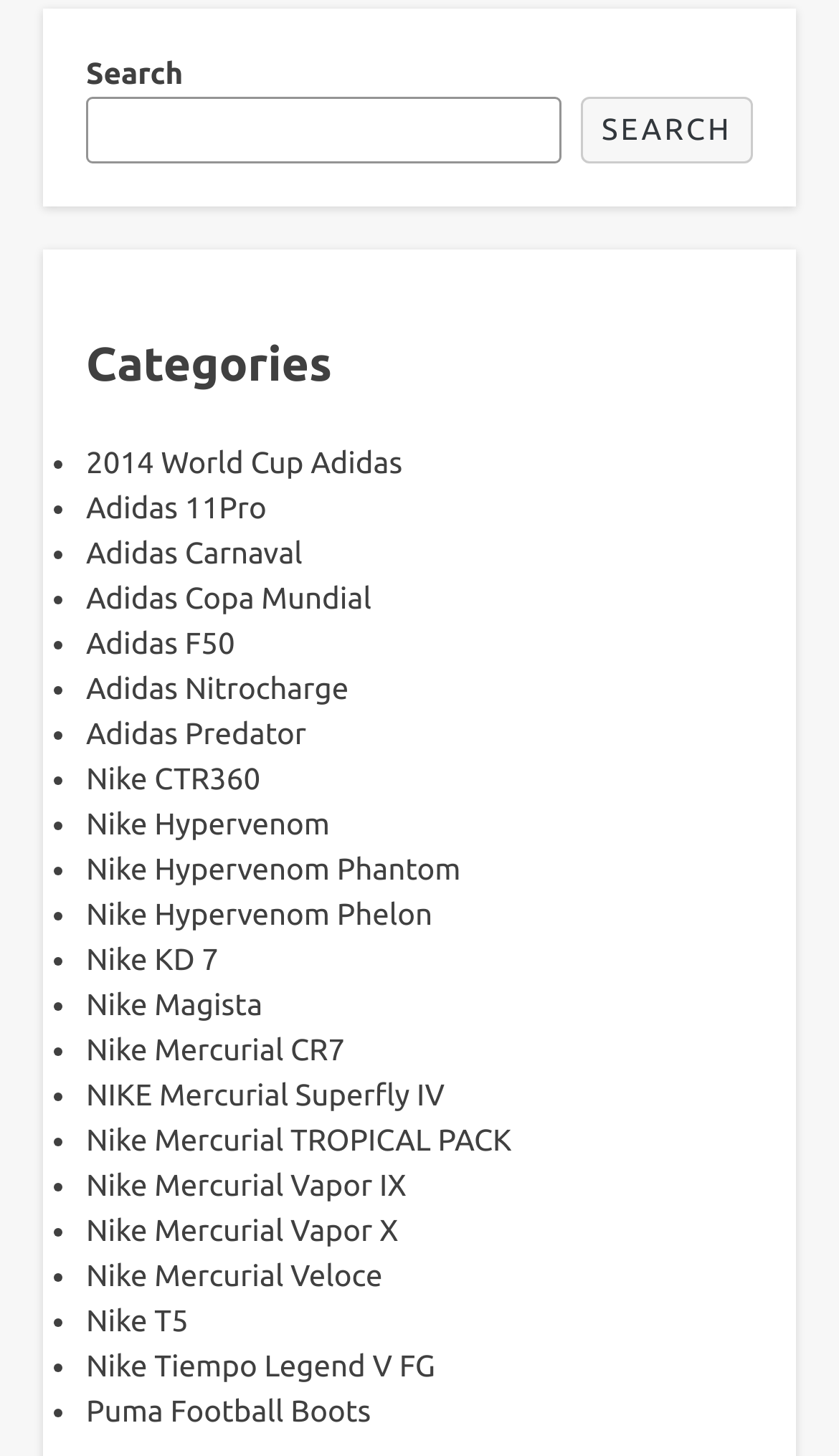Please give the bounding box coordinates of the area that should be clicked to fulfill the following instruction: "check beach weather". The coordinates should be in the format of four float numbers from 0 to 1, i.e., [left, top, right, bottom].

None